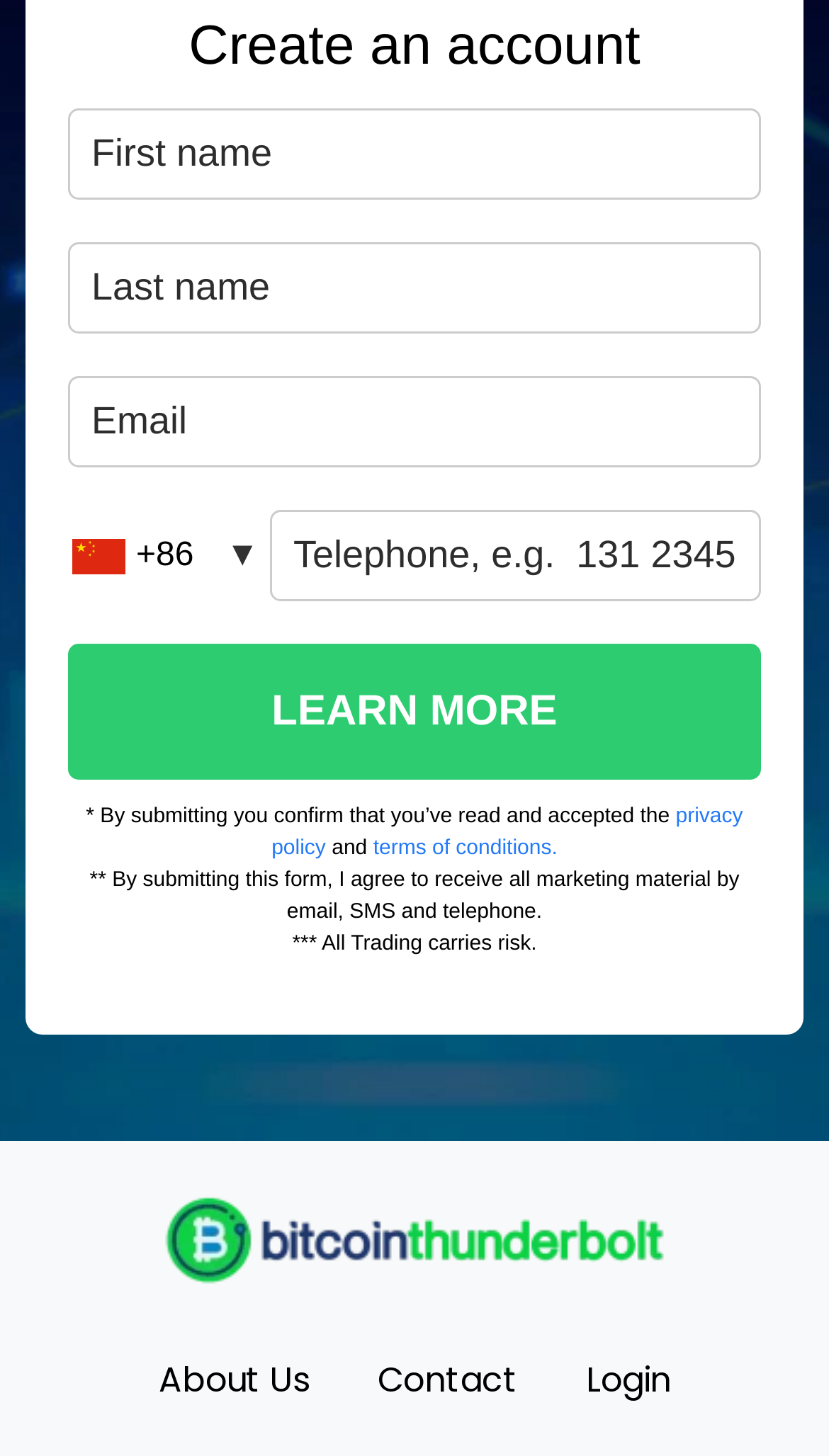Locate the bounding box coordinates of the area that needs to be clicked to fulfill the following instruction: "View privacy policy". The coordinates should be in the format of four float numbers between 0 and 1, namely [left, top, right, bottom].

[0.327, 0.553, 0.896, 0.591]